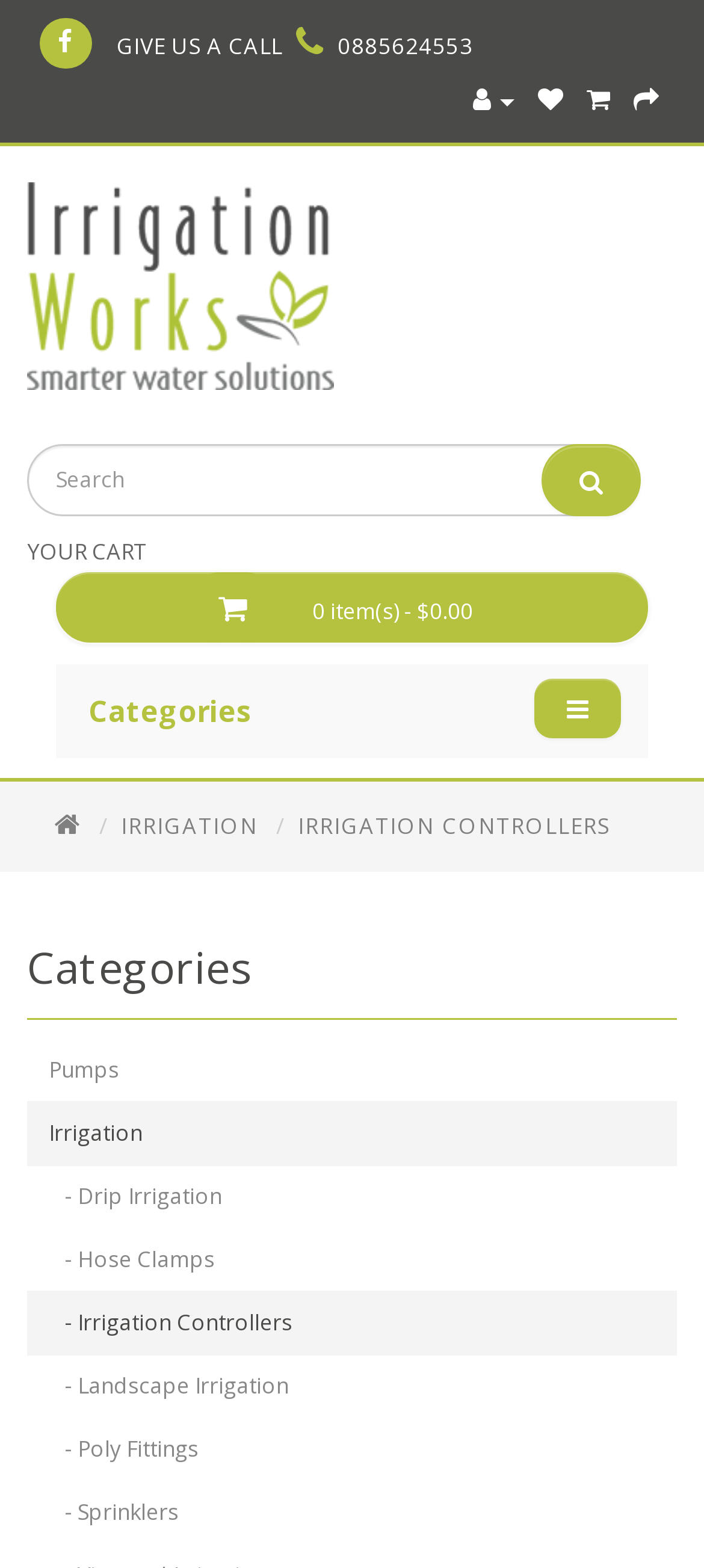Provide the bounding box coordinates for the UI element described in this sentence: "- Drip Irrigation". The coordinates should be four float values between 0 and 1, i.e., [left, top, right, bottom].

[0.038, 0.743, 0.962, 0.784]